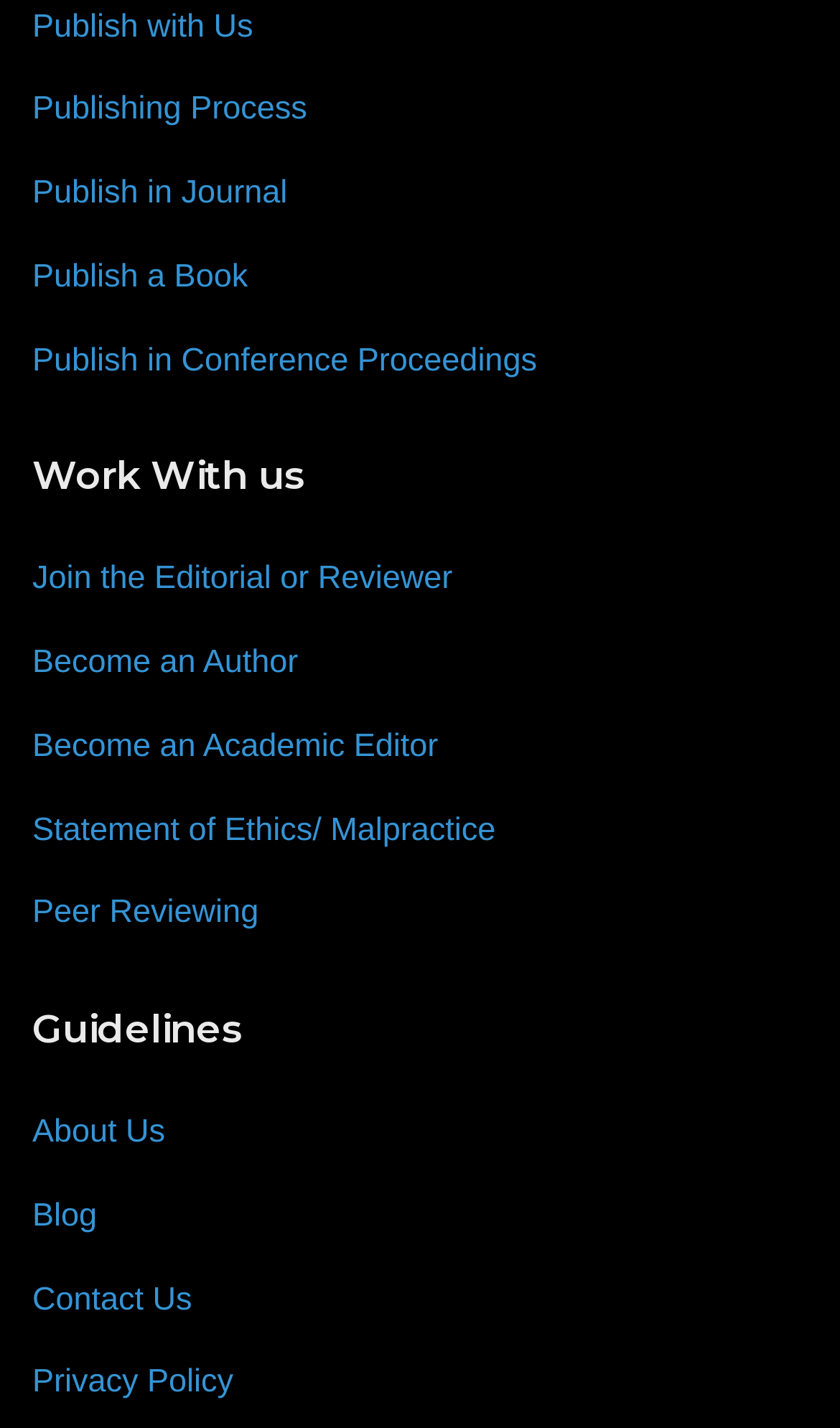How many headings are there on the webpage?
Observe the image and answer the question with a one-word or short phrase response.

2